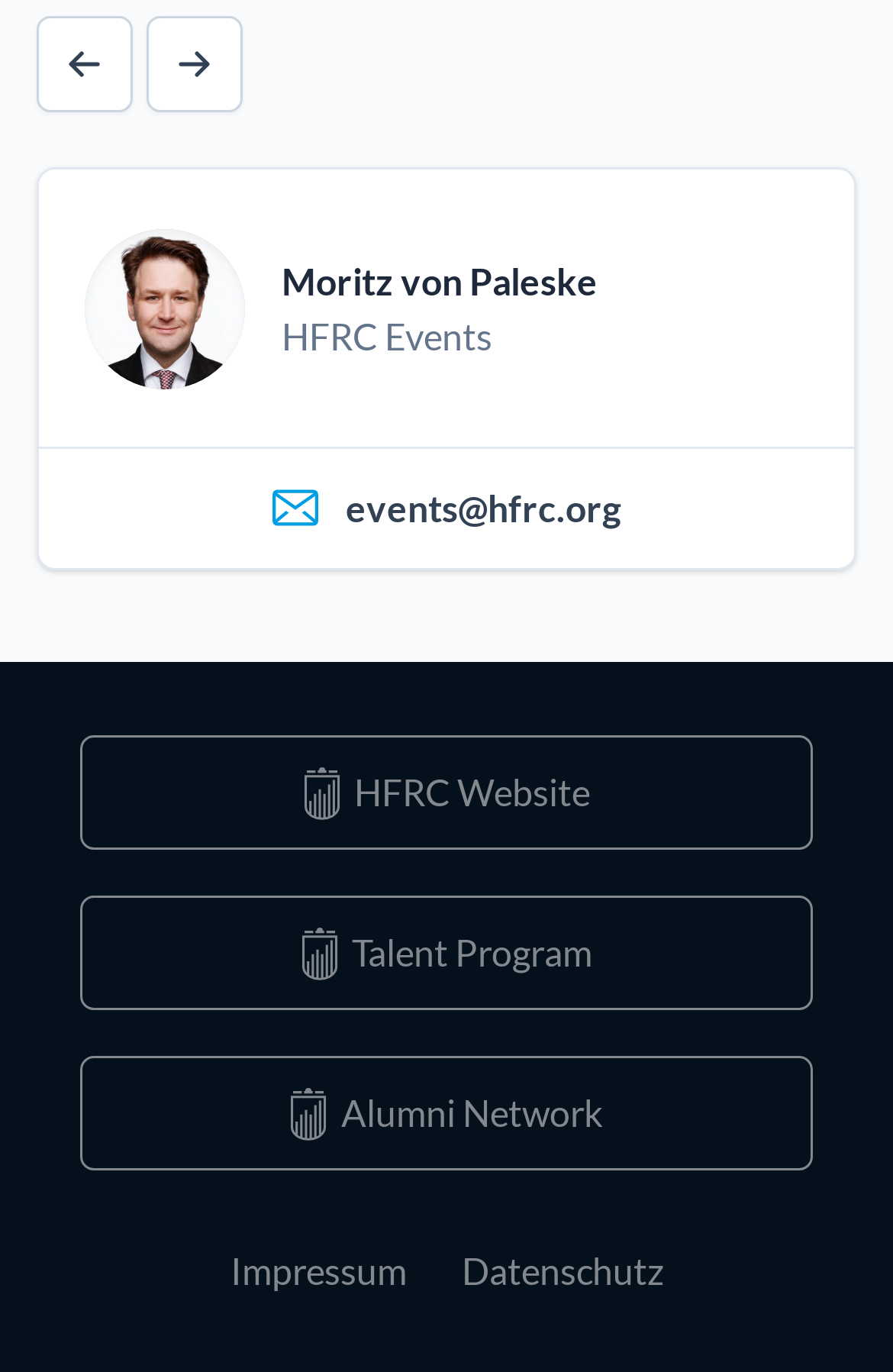What is the name of the person displayed?
Examine the image and provide an in-depth answer to the question.

I determined the answer by looking at the image with the text 'Moritz von Paleske' and the heading element with the same text, which suggests that the person in the image is Moritz von Paleske.